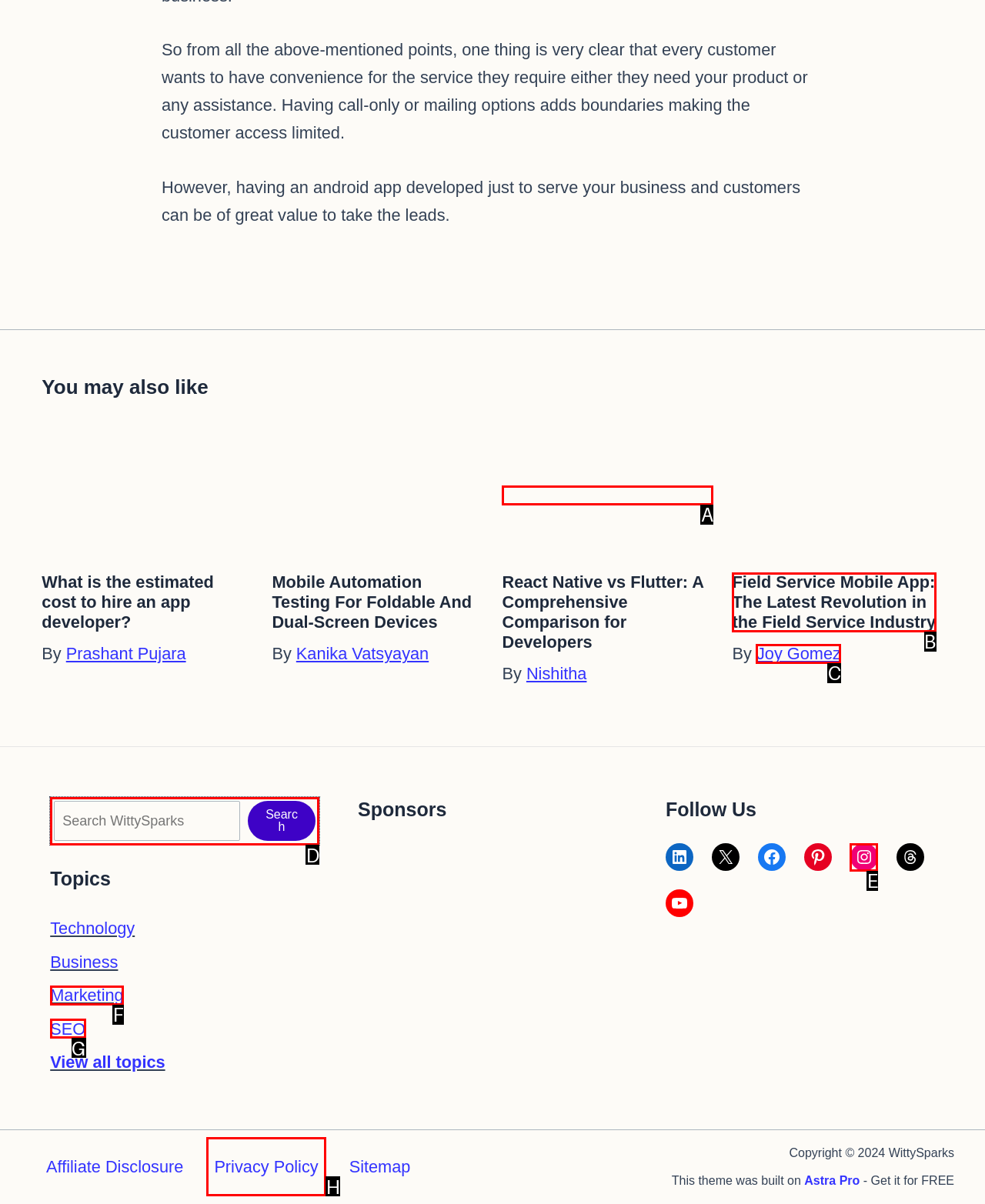Pick the option that should be clicked to perform the following task: Search for something
Answer with the letter of the selected option from the available choices.

D